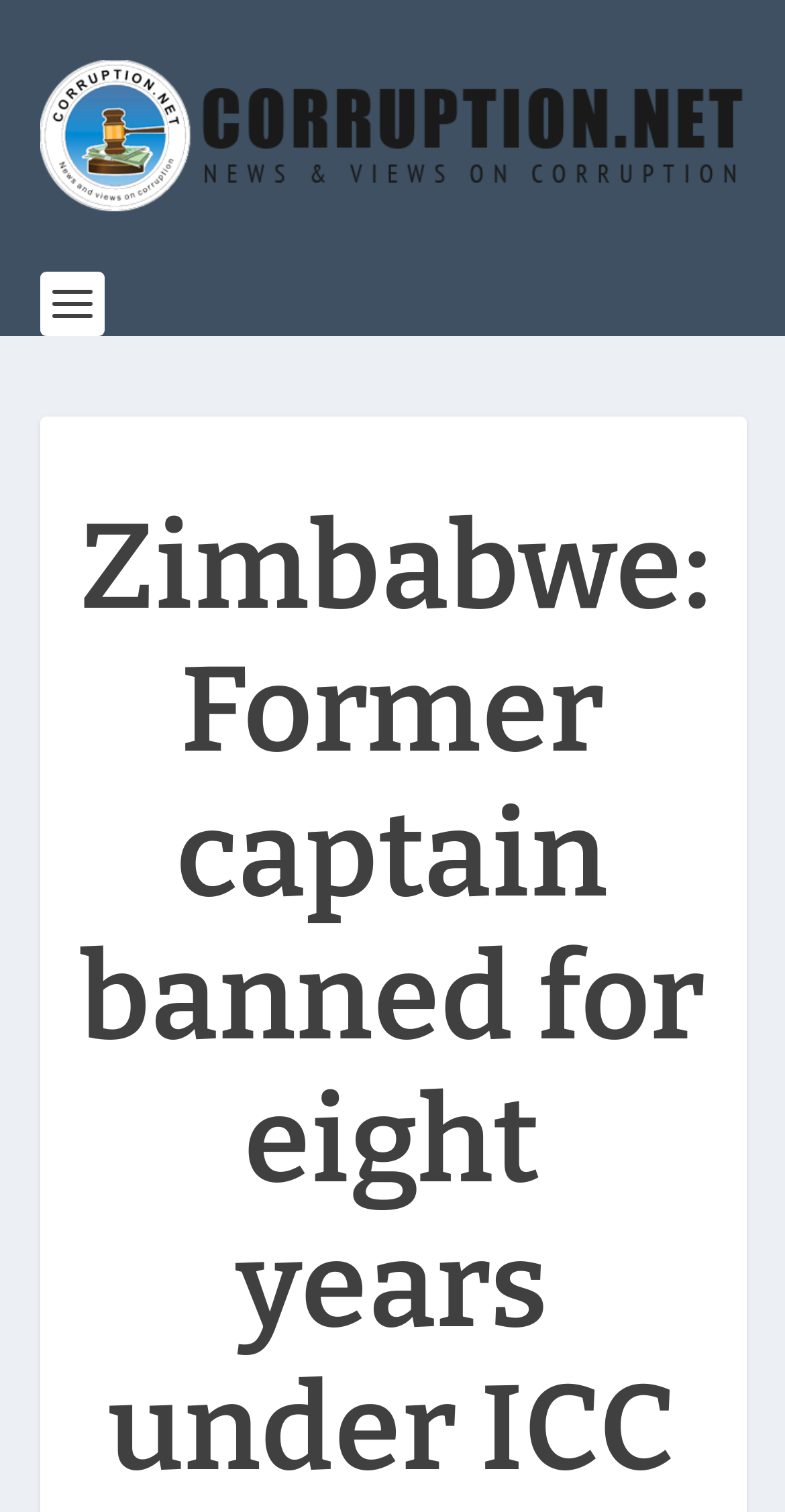Determine the bounding box coordinates of the UI element described by: "alt="Corruption.Net"".

[0.05, 0.04, 0.95, 0.139]